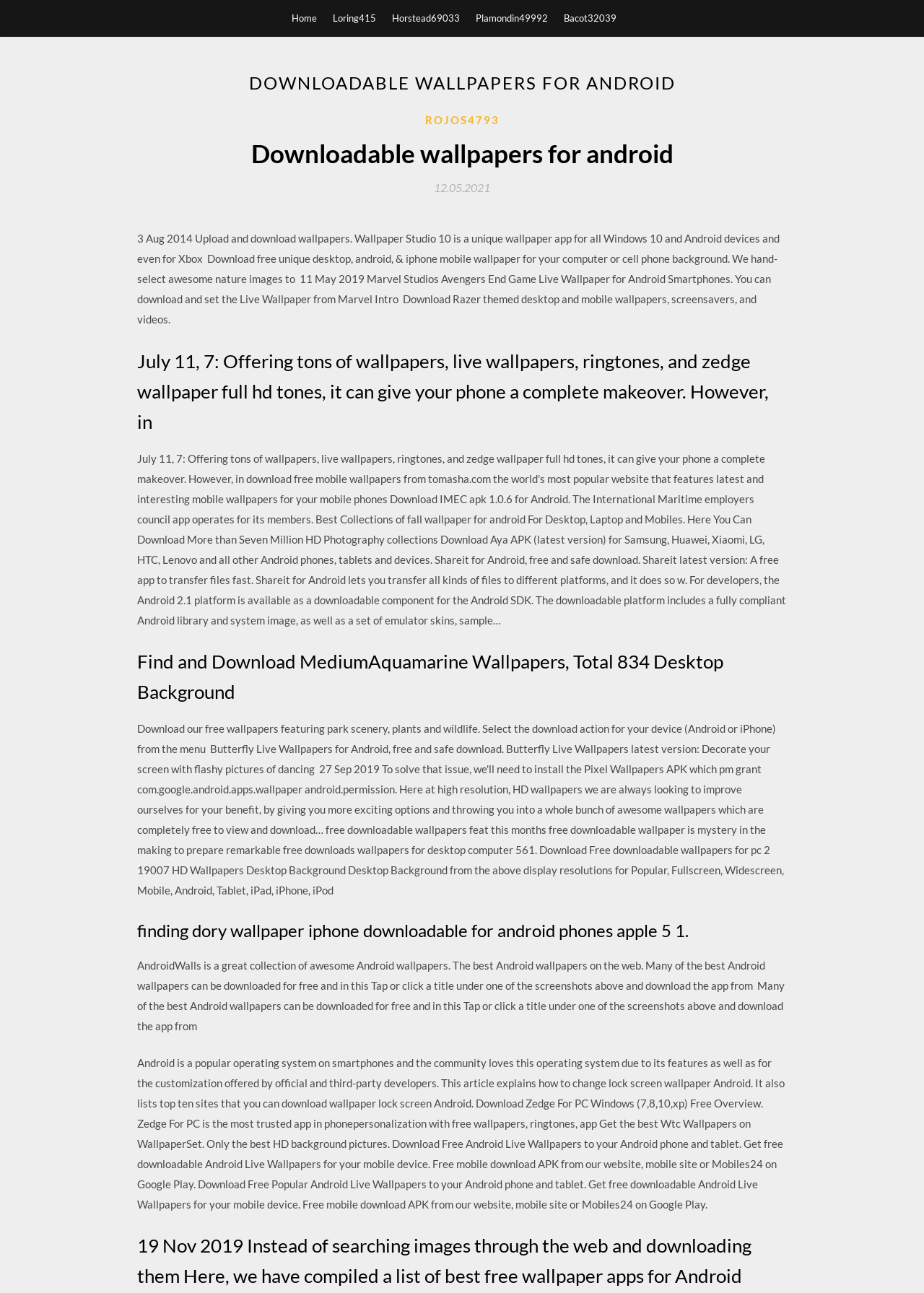What is the purpose of Wallpaper Studio 10?
We need a detailed and meticulous answer to the question.

According to the webpage, Wallpaper Studio 10 is a unique wallpaper app for all Windows 10 and Android devices and even for Xbox, which allows users to upload and download wallpapers, indicating that its purpose is to facilitate wallpaper downloads.